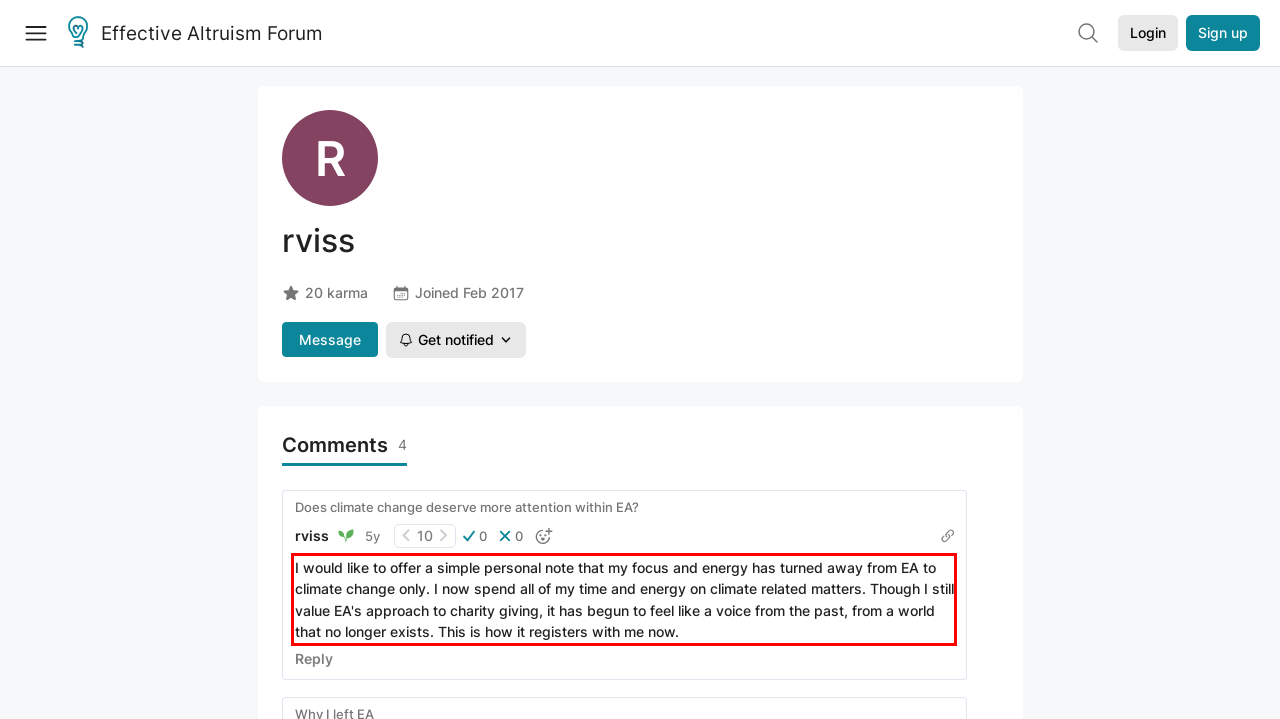Examine the webpage screenshot, find the red bounding box, and extract the text content within this marked area.

I would like to offer a simple personal note that my focus and energy has turned away from EA to climate change only. I now spend all of my time and energy on climate related matters. Though I still value EA's approach to charity giving, it has begun to feel like a voice from the past, from a world that no longer exists. This is how it registers with me now.